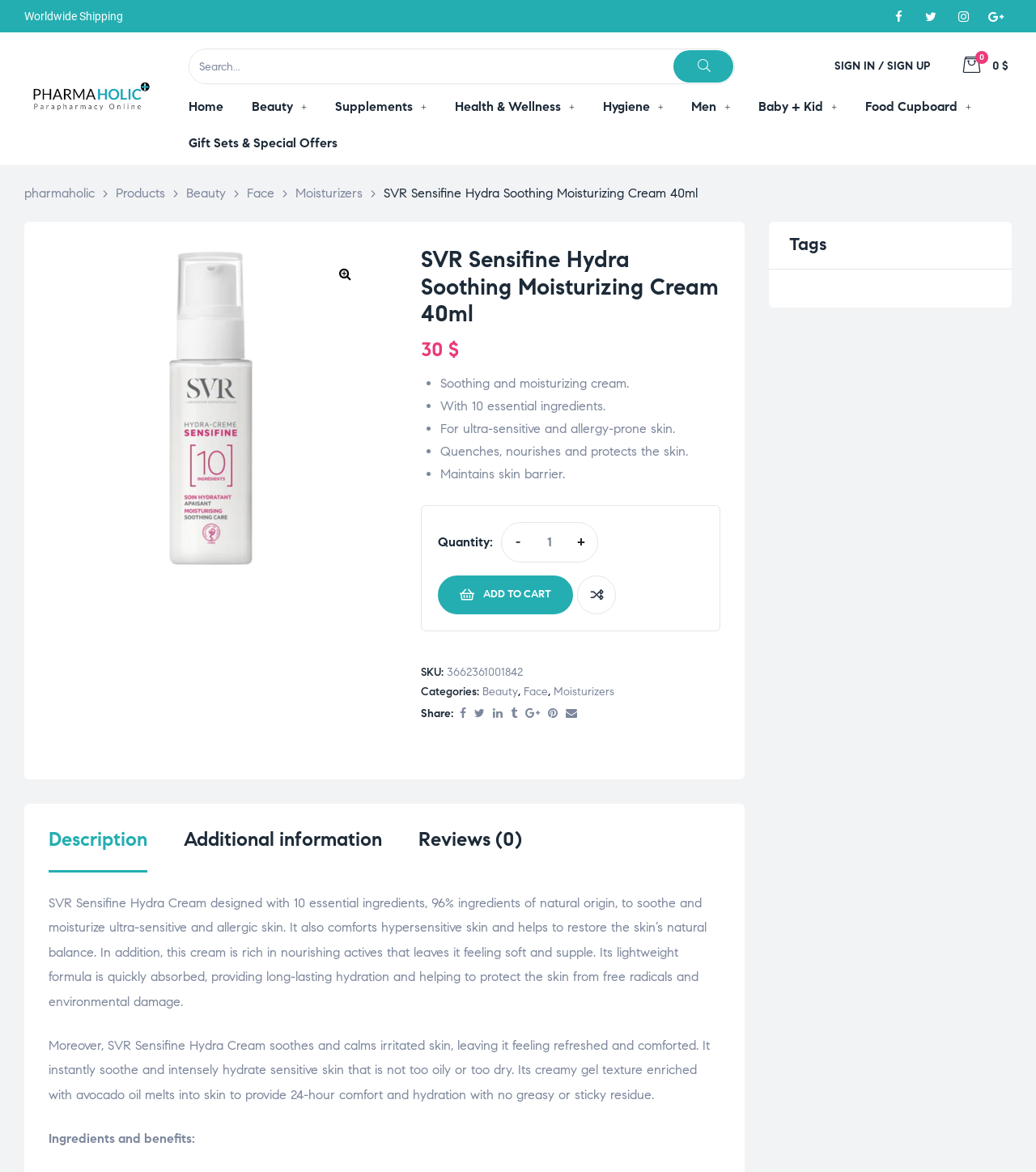Locate the bounding box coordinates of the area that needs to be clicked to fulfill the following instruction: "Compare products". The coordinates should be in the format of four float numbers between 0 and 1, namely [left, top, right, bottom].

[0.557, 0.491, 0.595, 0.524]